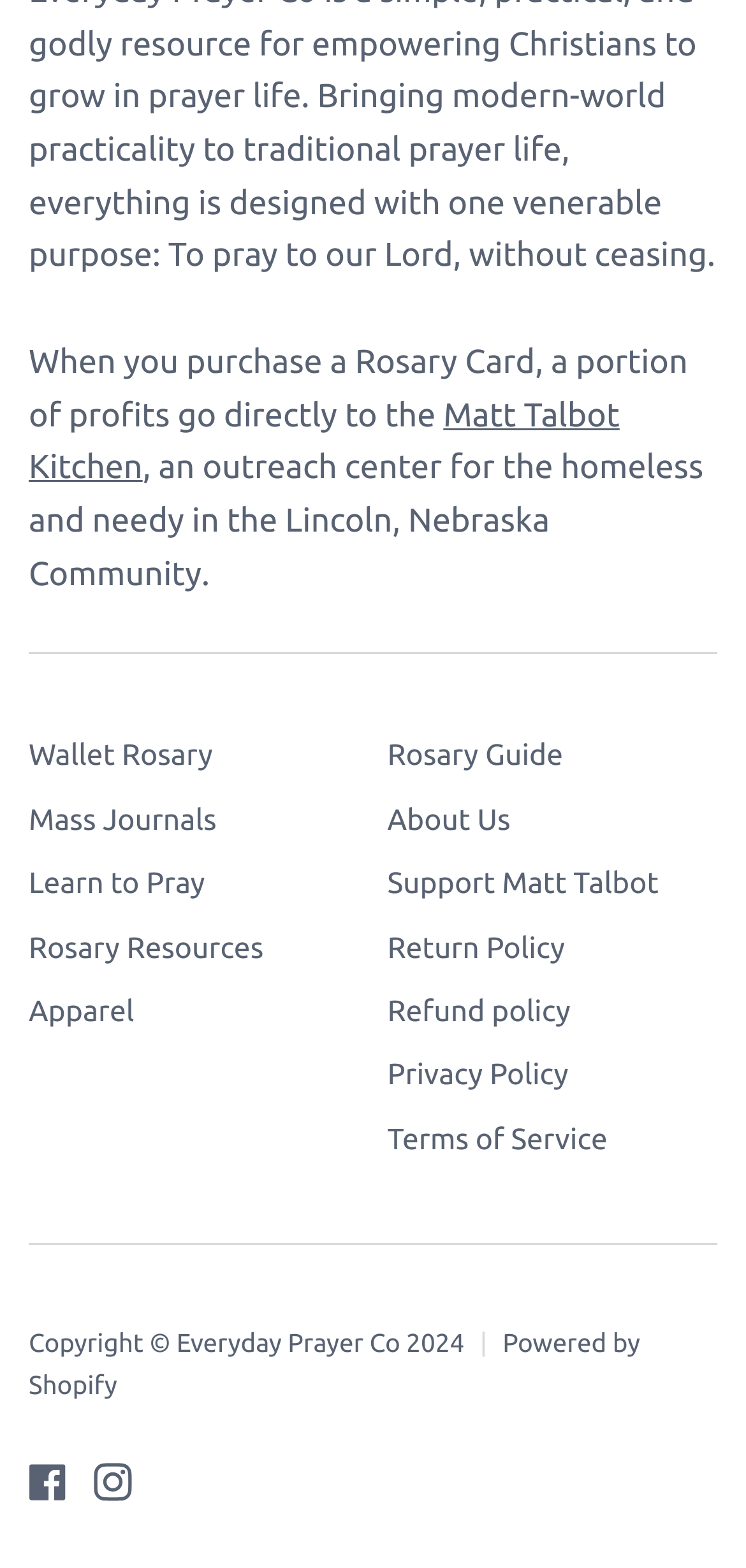What social media platforms is the website connected to?
Please answer the question as detailed as possible based on the image.

The webpage has links to Facebook and Instagram at the bottom, indicating that the website is connected to these social media platforms.